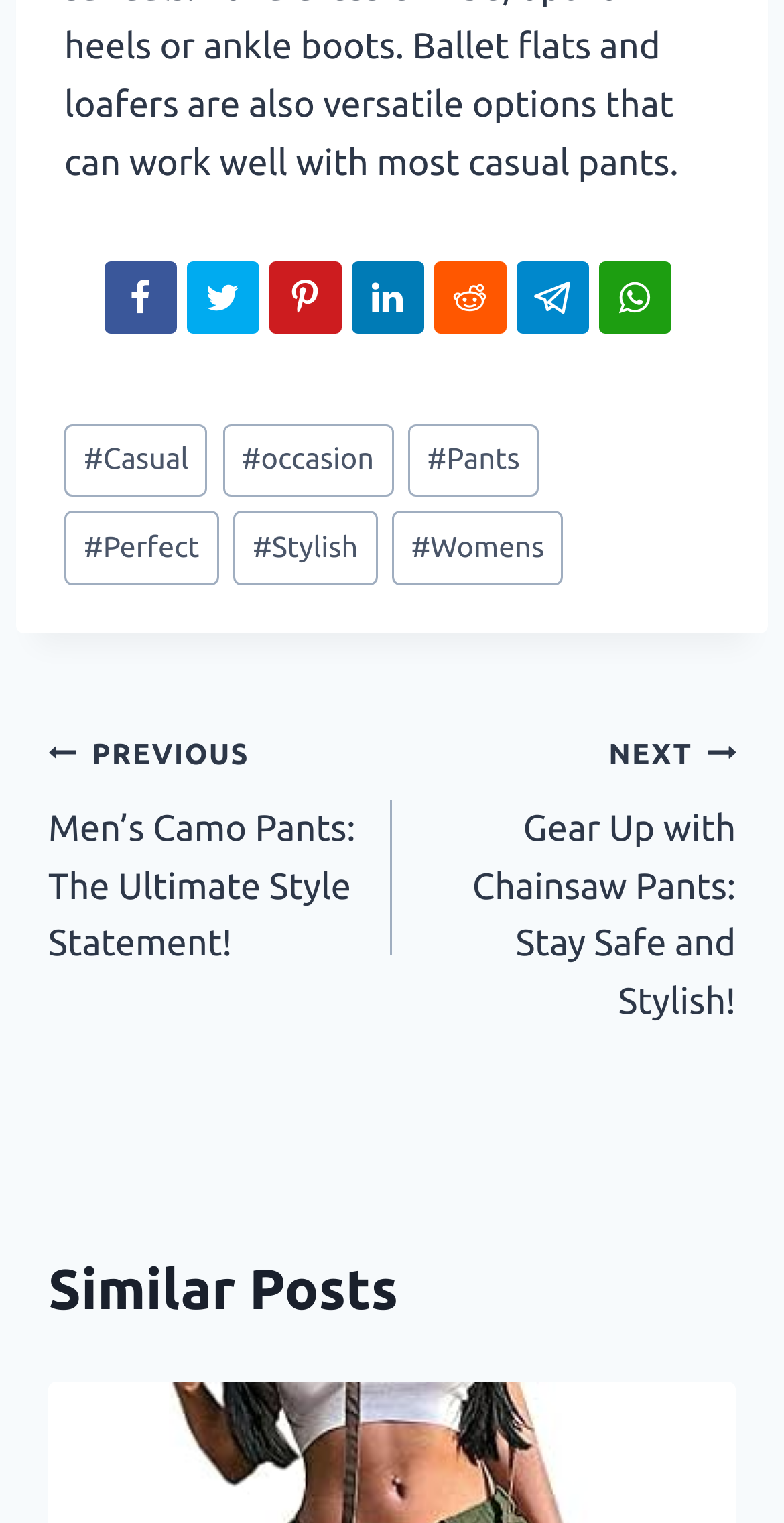Please give the bounding box coordinates of the area that should be clicked to fulfill the following instruction: "Visit Soak Up Generativity". The coordinates should be in the format of four float numbers from 0 to 1, i.e., [left, top, right, bottom].

None